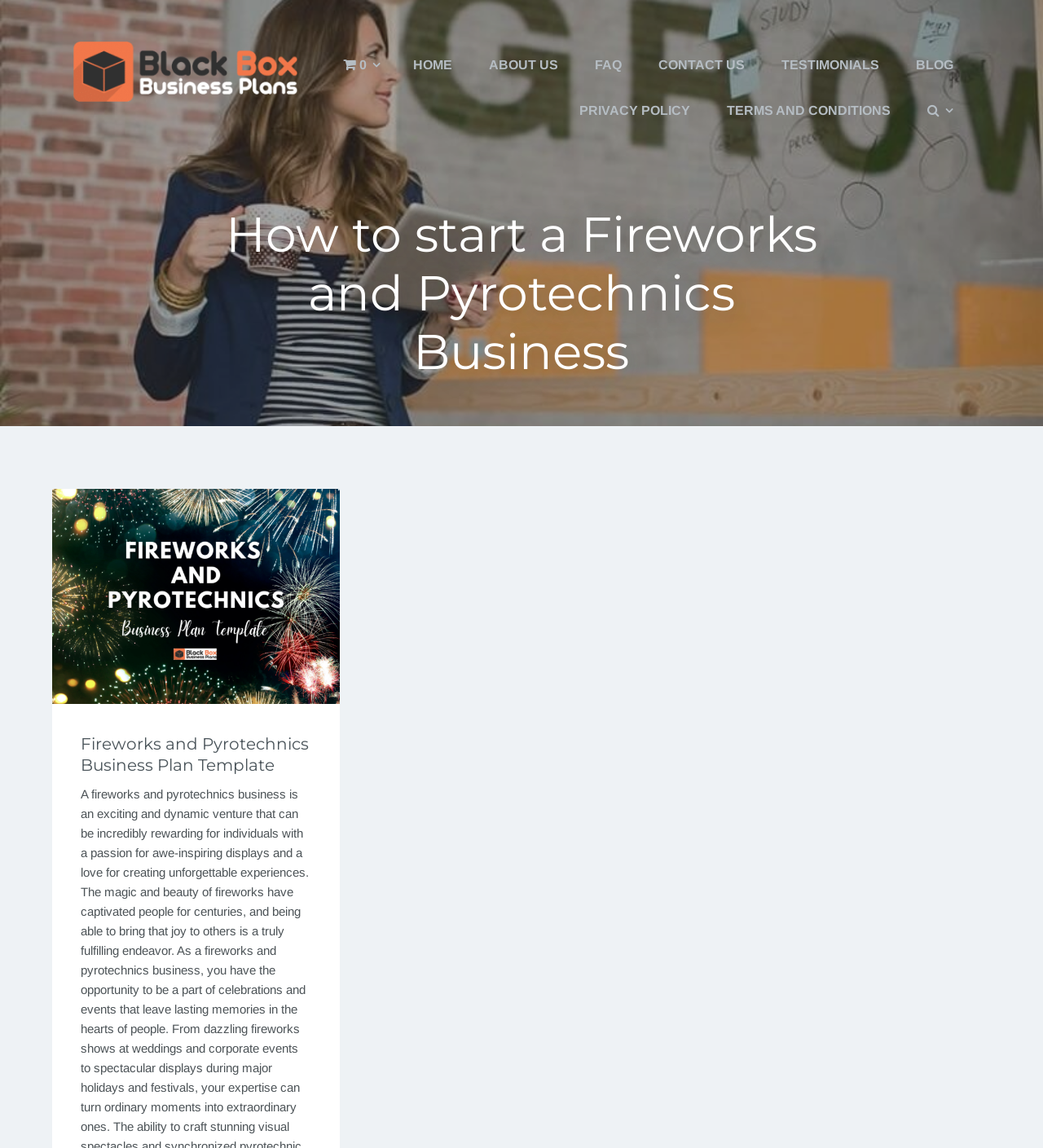Find the coordinates for the bounding box of the element with this description: "Blog".

None